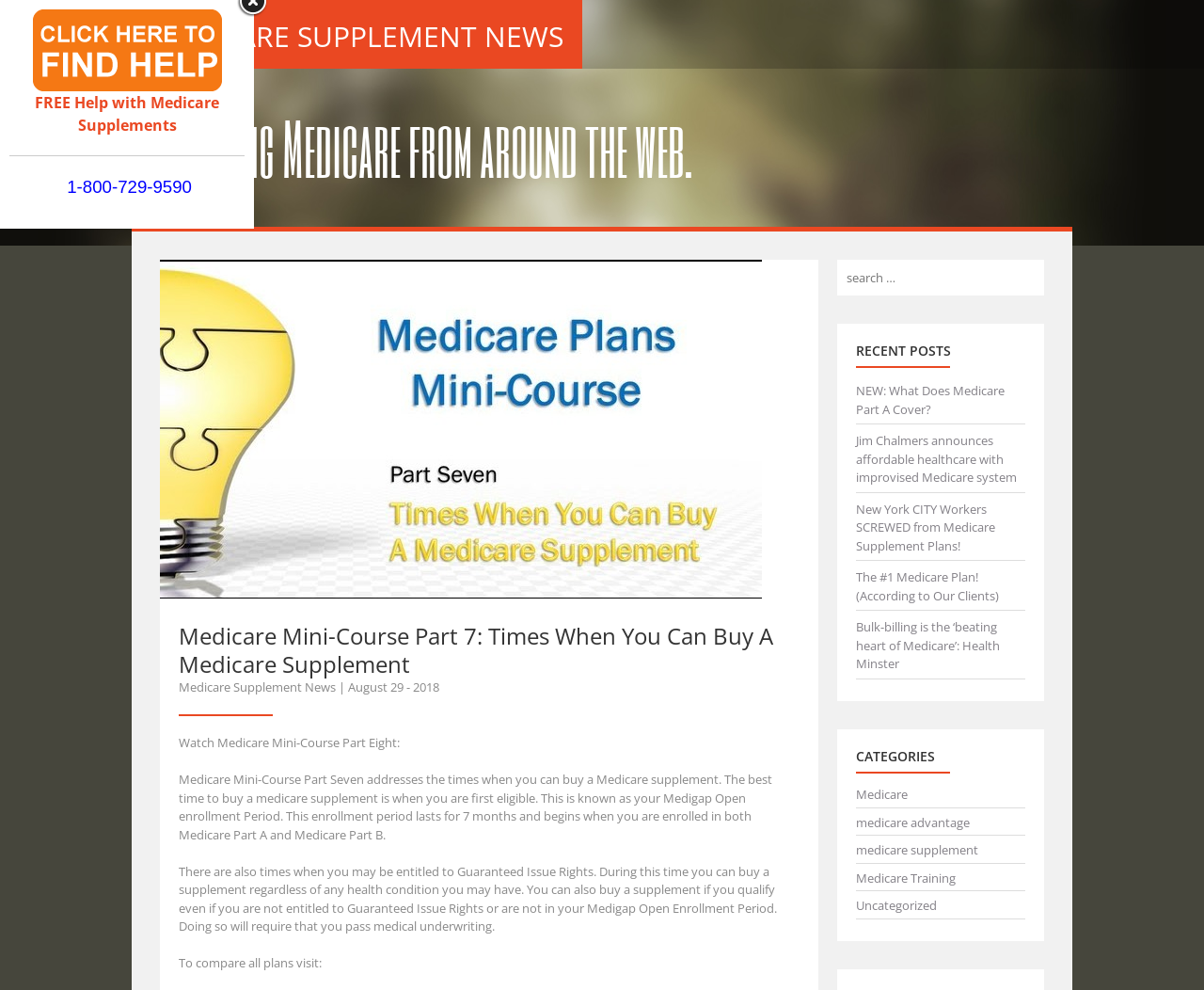Locate the bounding box coordinates of the clickable element to fulfill the following instruction: "Read Medicare Mini-Course Part 7". Provide the coordinates as four float numbers between 0 and 1 in the format [left, top, right, bottom].

[0.148, 0.628, 0.664, 0.685]